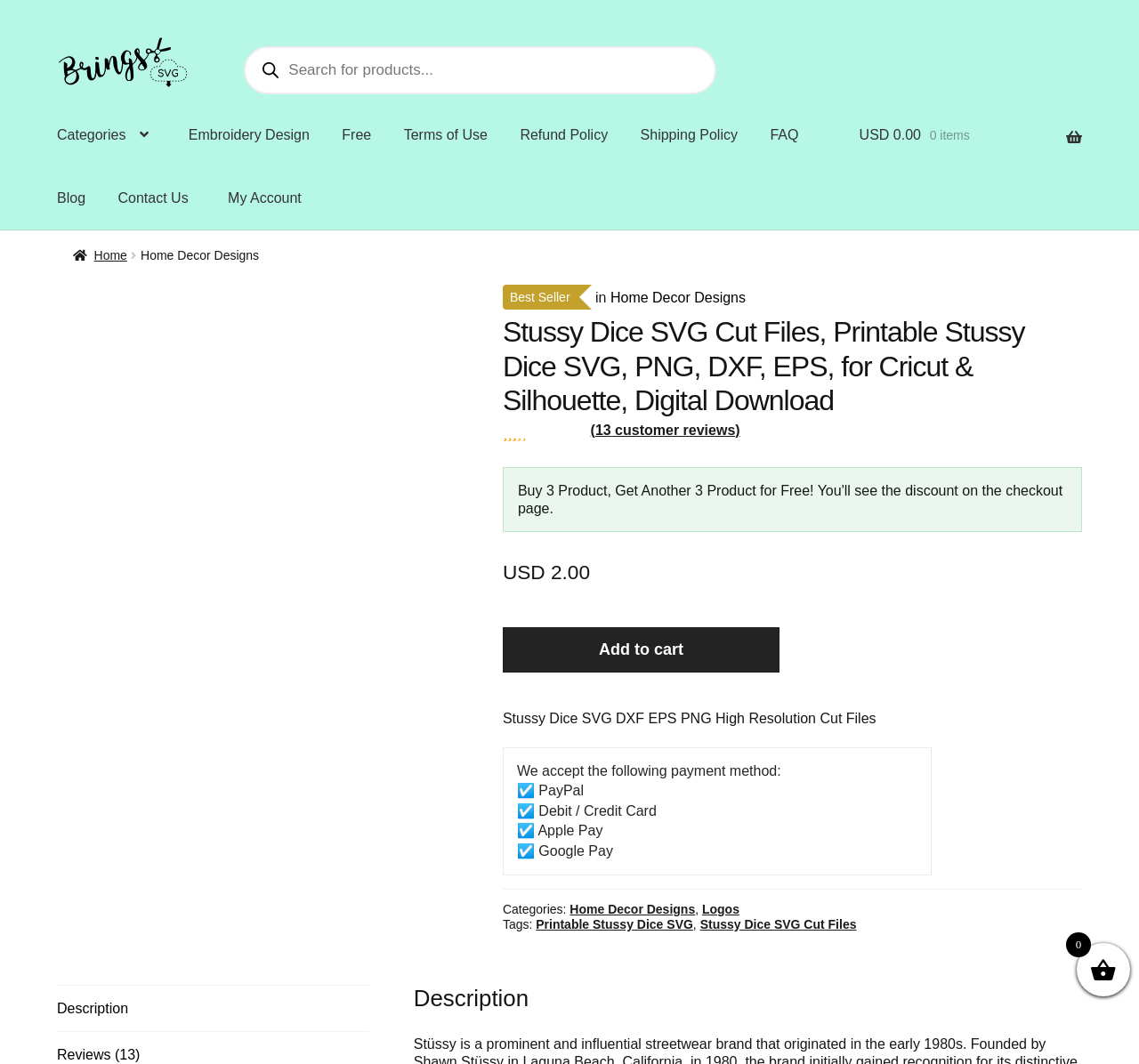What is the name of the product?
Look at the screenshot and respond with a single word or phrase.

Stussy Dice SVG Cut Files